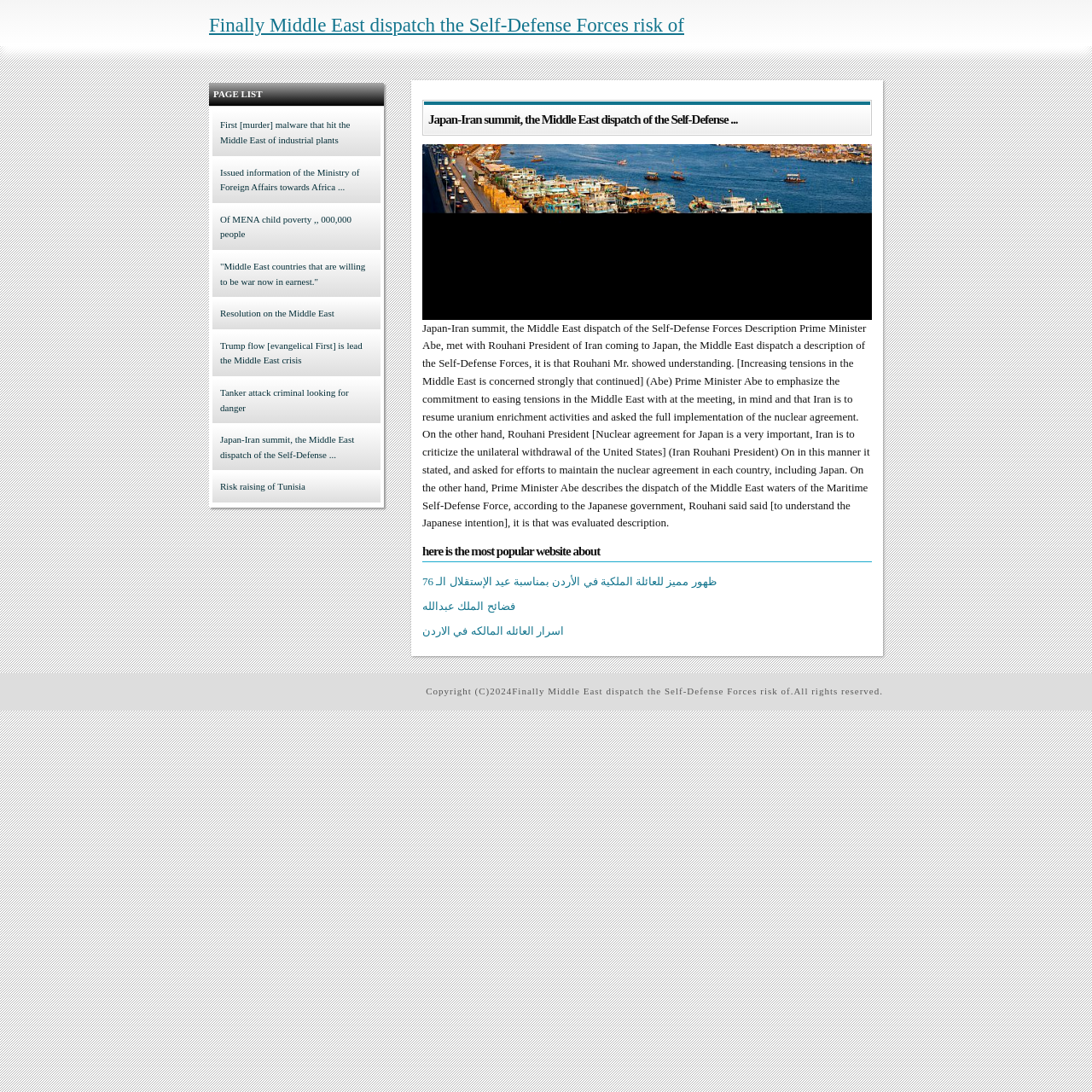How many headings are on this webpage?
Answer the question using a single word or phrase, according to the image.

3